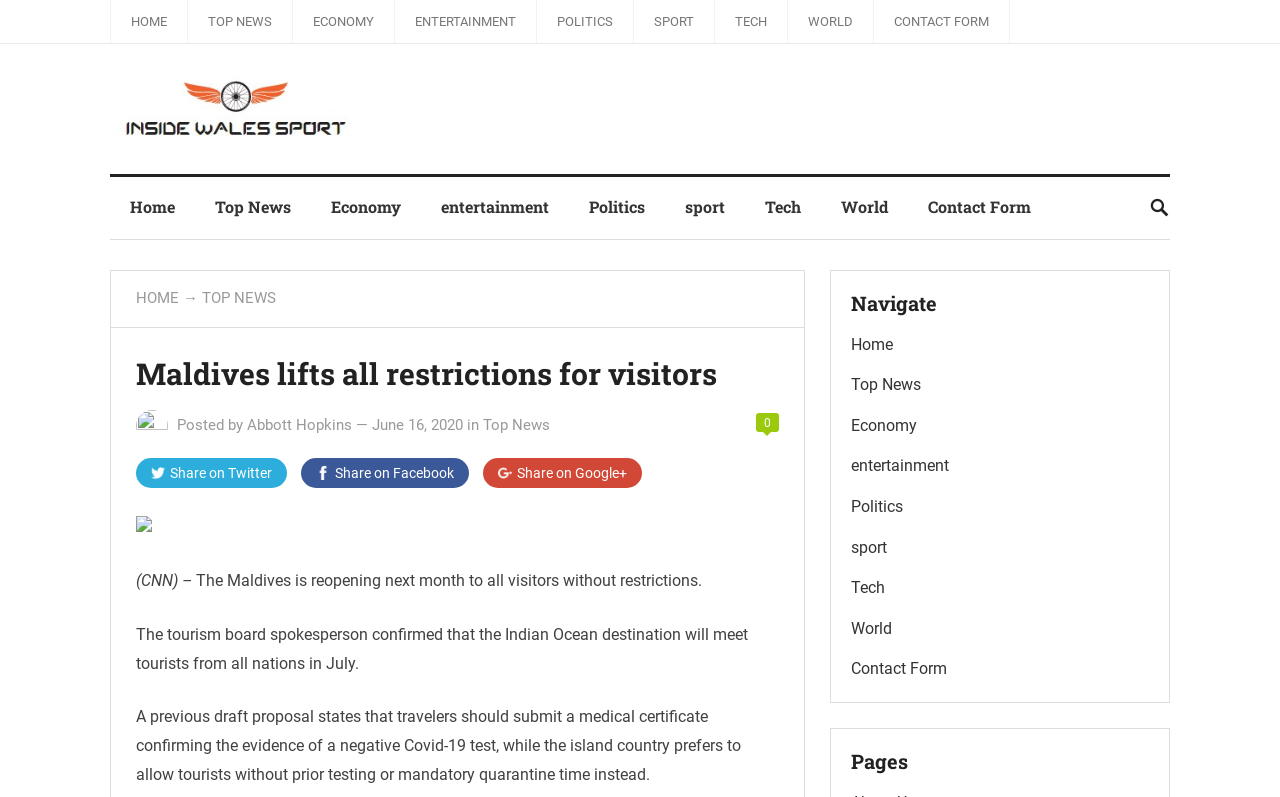Who is the author of the news article?
Provide a fully detailed and comprehensive answer to the question.

The author of the news article is Abbott Hopkins, as mentioned in the article text with the label 'Posted by'.